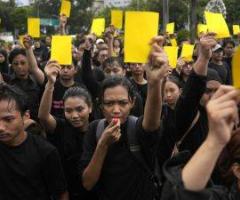Carefully examine the image and provide an in-depth answer to the question: What is the color of the placards held by the protesters?

The caption describes the scene as 'bright yellow placards' being held by the protesters, which suggests that the placards are yellow in color.